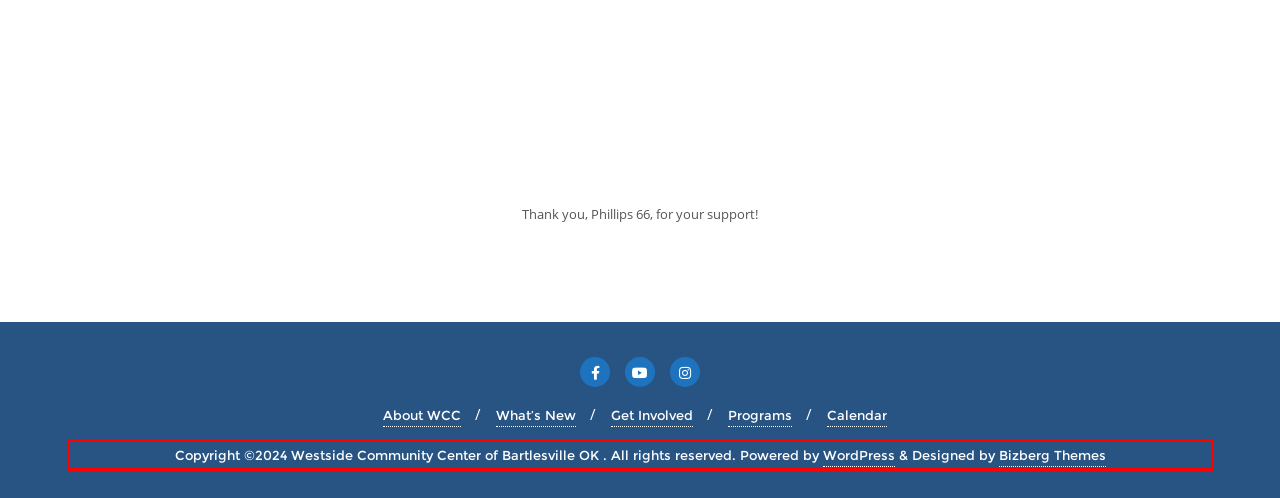Please analyze the screenshot of a webpage and extract the text content within the red bounding box using OCR.

Copyright ©2024 Westside Community Center of Bartlesville OK . All rights reserved. Powered by WordPress & Designed by Bizberg Themes